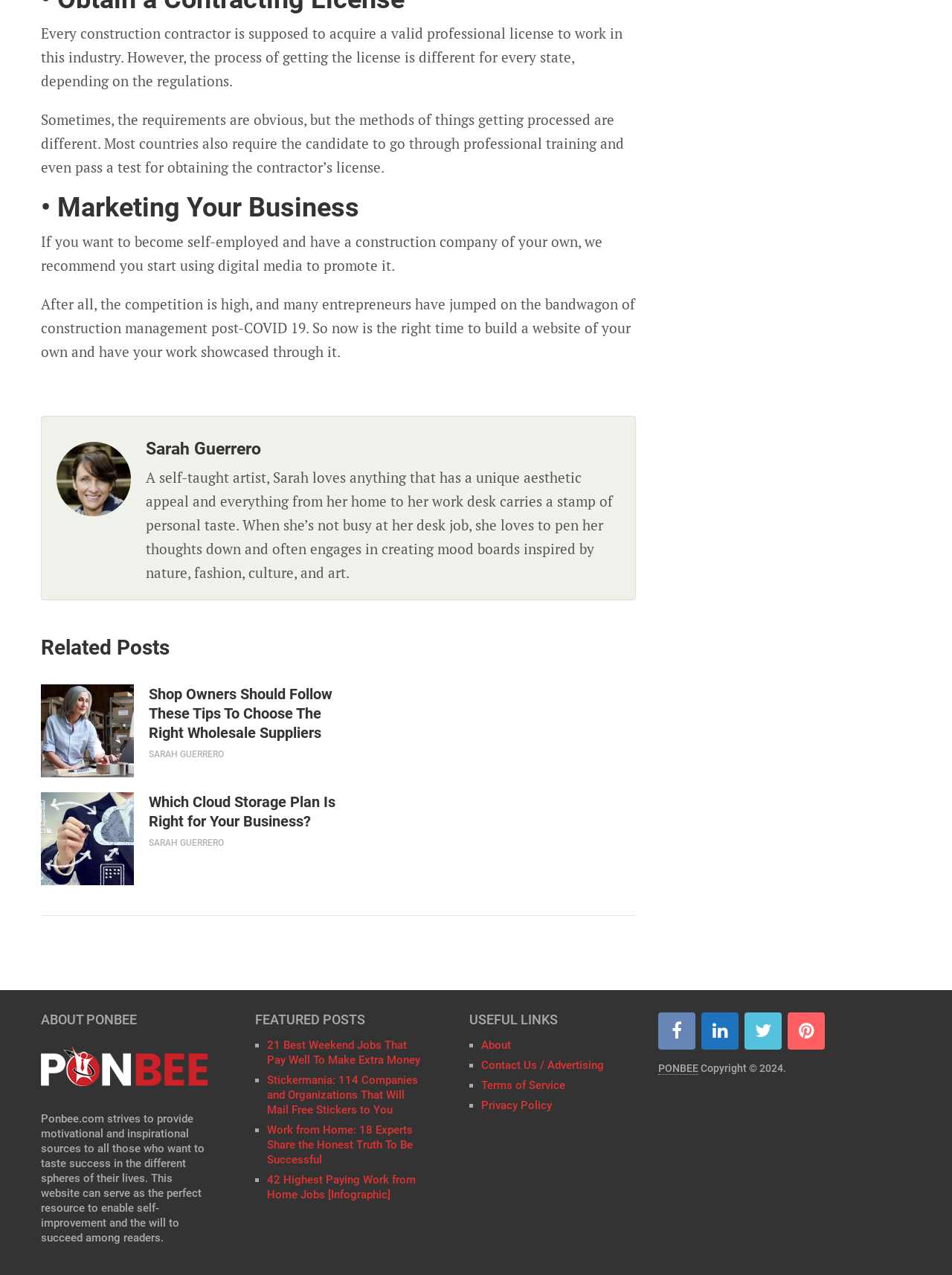Locate the bounding box coordinates of the area that needs to be clicked to fulfill the following instruction: "check the featured posts". The coordinates should be in the format of four float numbers between 0 and 1, namely [left, top, right, bottom].

[0.268, 0.795, 0.443, 0.805]